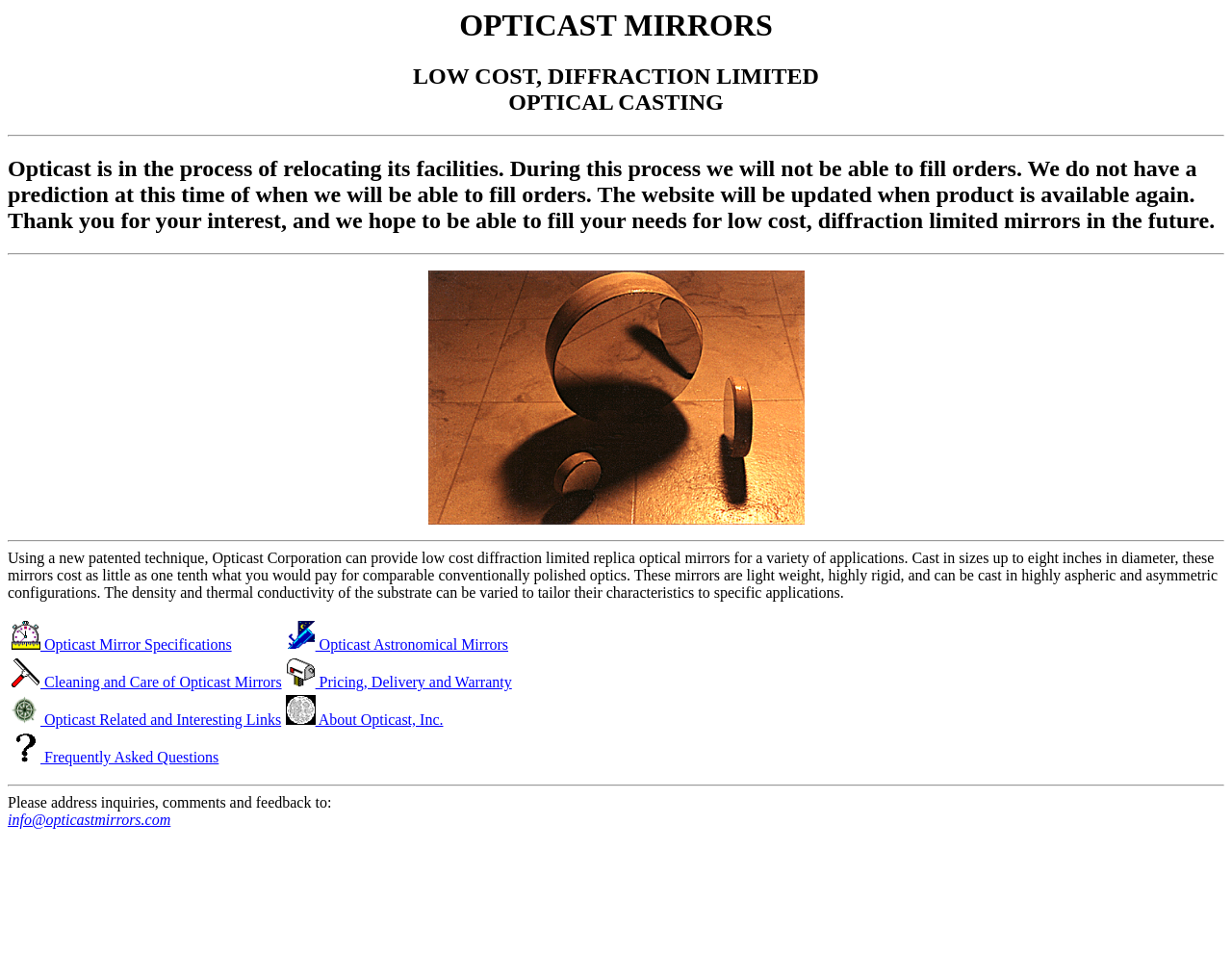Please identify the bounding box coordinates of the element I should click to complete this instruction: 'Learn about Cleaning and Care of Opticast Mirrors'. The coordinates should be given as four float numbers between 0 and 1, like this: [left, top, right, bottom].

[0.008, 0.689, 0.229, 0.726]